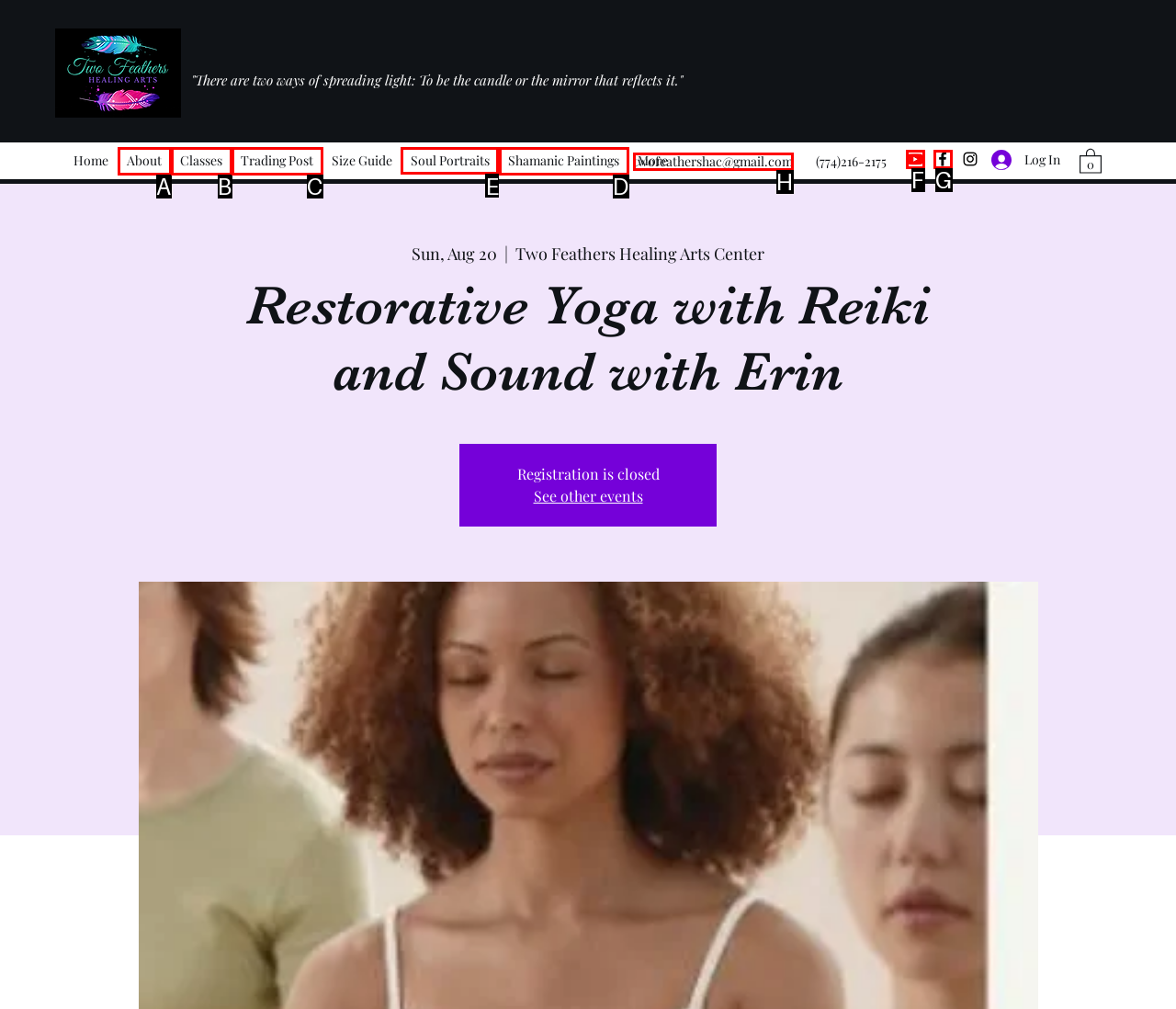Point out the HTML element I should click to achieve the following task: View the 'Mastering the Design Process' course Provide the letter of the selected option from the choices.

None